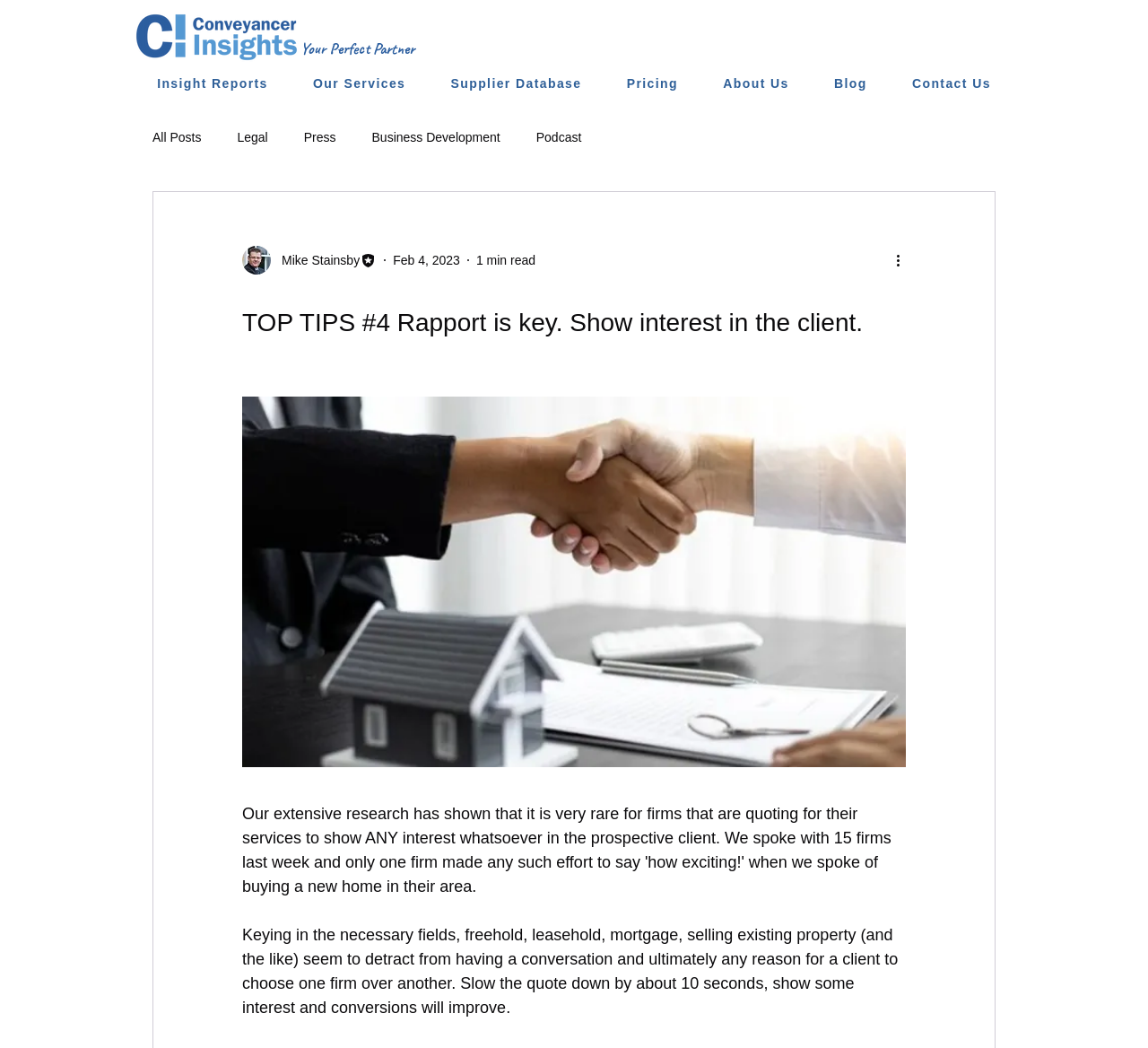Please pinpoint the bounding box coordinates for the region I should click to adhere to this instruction: "View the blog".

[0.133, 0.097, 0.855, 0.166]